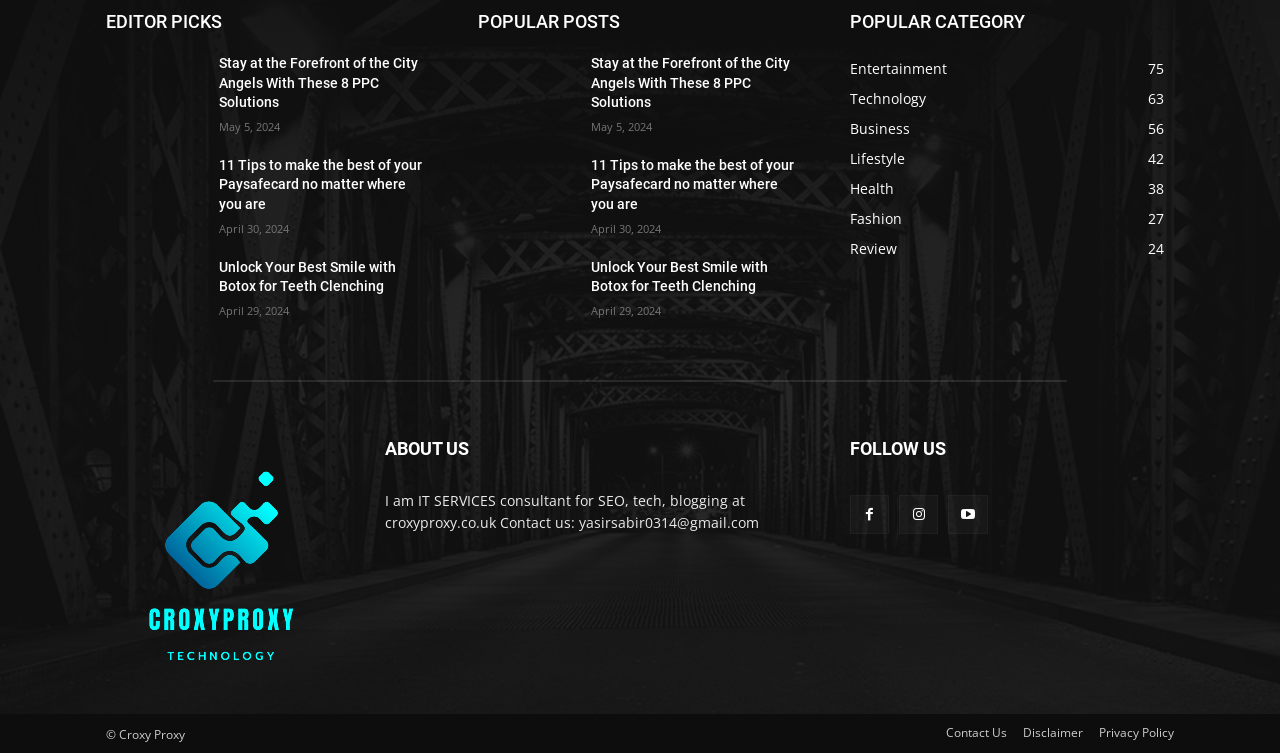Analyze the image and give a detailed response to the question:
How many popular categories are listed on the webpage?

The webpage has a section titled 'POPULAR CATEGORY' which lists 7 categories, namely Entertainment, Technology, Business, Lifestyle, Health, Fashion, and Review, each with a corresponding number of posts.